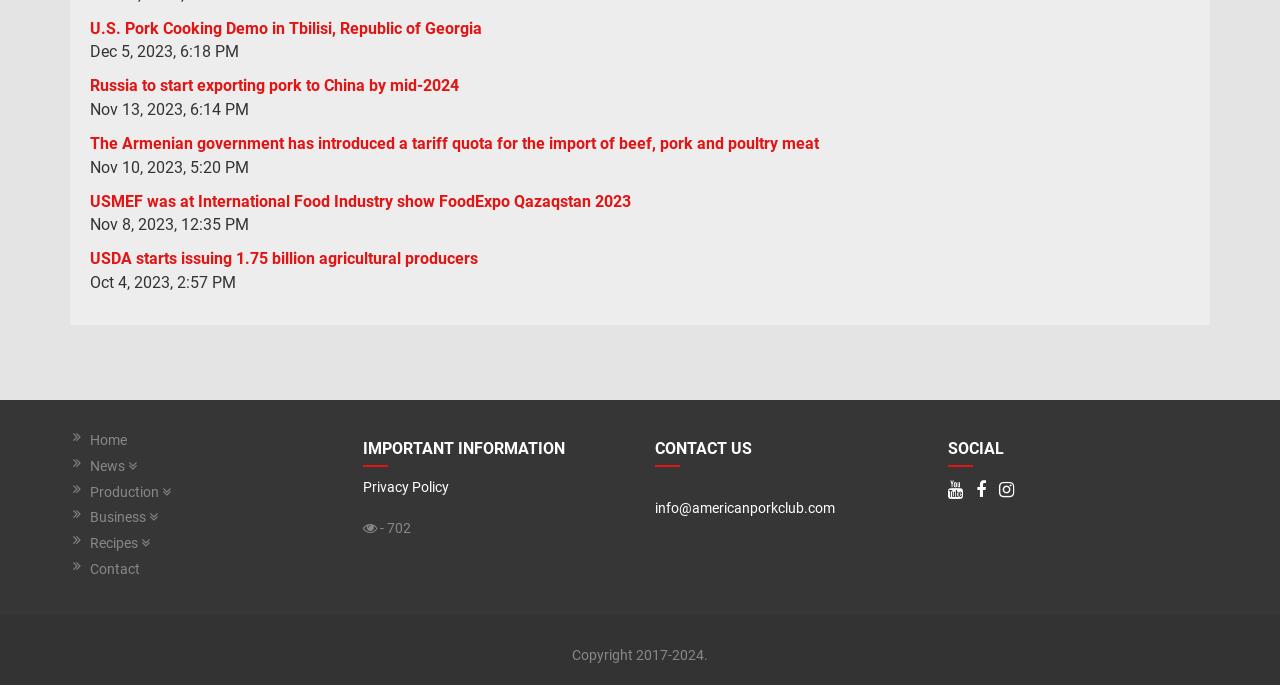Please specify the bounding box coordinates of the element that should be clicked to execute the given instruction: 'View news'. Ensure the coordinates are four float numbers between 0 and 1, expressed as [left, top, right, bottom].

[0.07, 0.665, 0.26, 0.696]